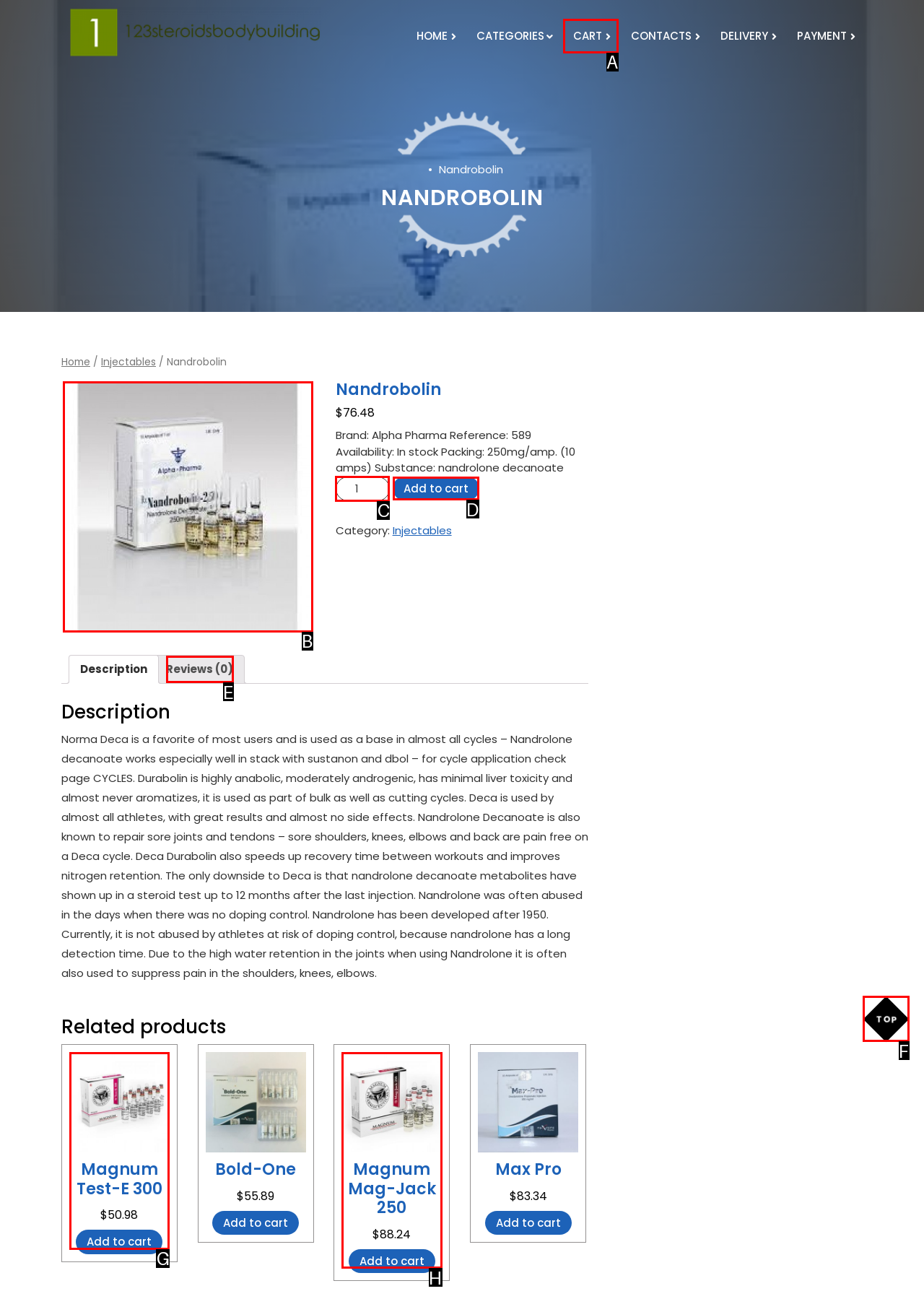Identify the correct letter of the UI element to click for this task: Add Nandrobolin to cart
Respond with the letter from the listed options.

D